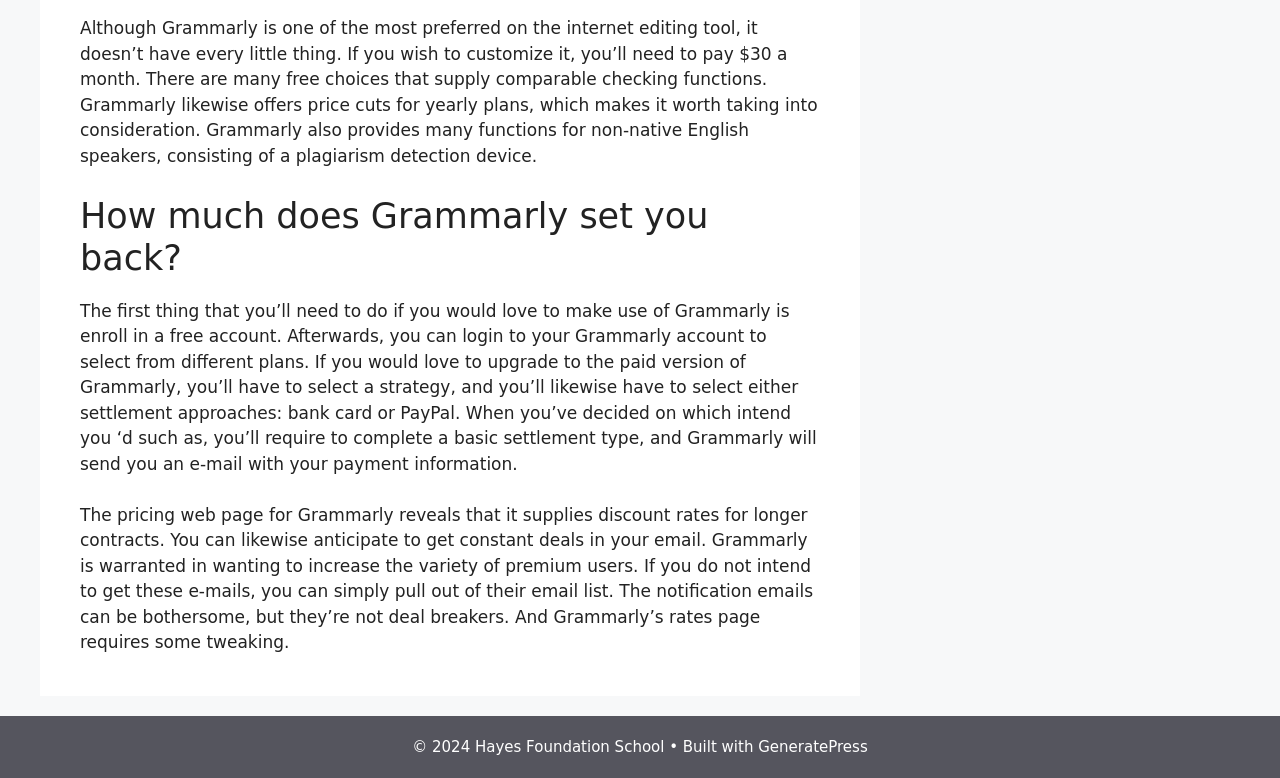How can I upgrade to the paid version of Grammarly?
Please describe in detail the information shown in the image to answer the question.

The webpage explains that to upgrade to the paid version of Grammarly, I need to select a plan and then choose a payment method, either bank card or PayPal, and complete a simple payment form.